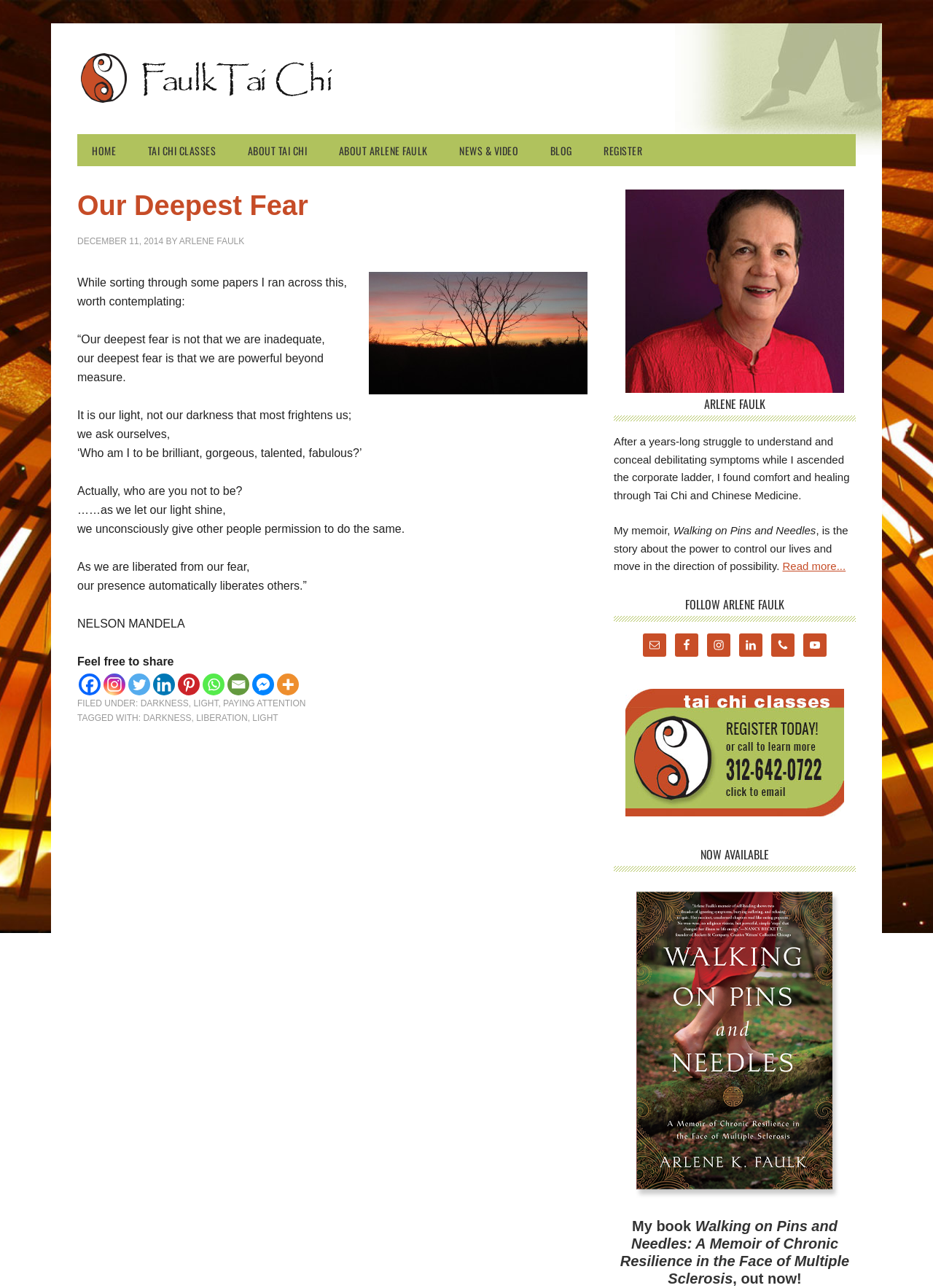Find the bounding box coordinates of the clickable element required to execute the following instruction: "View Tai Chi classes". Provide the coordinates as four float numbers between 0 and 1, i.e., [left, top, right, bottom].

[0.143, 0.104, 0.247, 0.129]